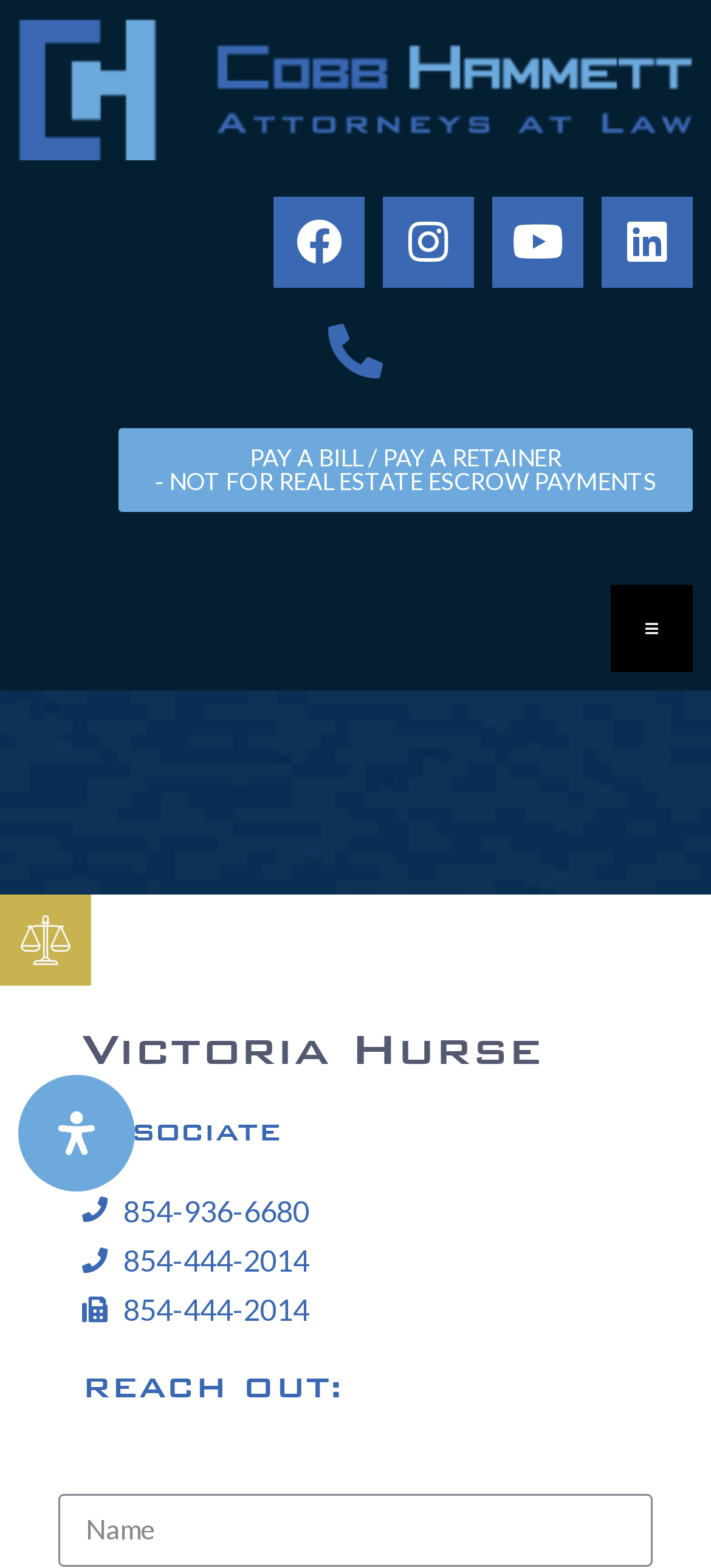For the element described, predict the bounding box coordinates as (top-left x, top-left y, bottom-right x, bottom-right y). All values should be between 0 and 1. Element description: alt="Cobb-Hammett-2C-logo-horizontal" title="Cobb-Hammett-2C-logo-horizontal"

[0.026, 0.012, 0.974, 0.102]